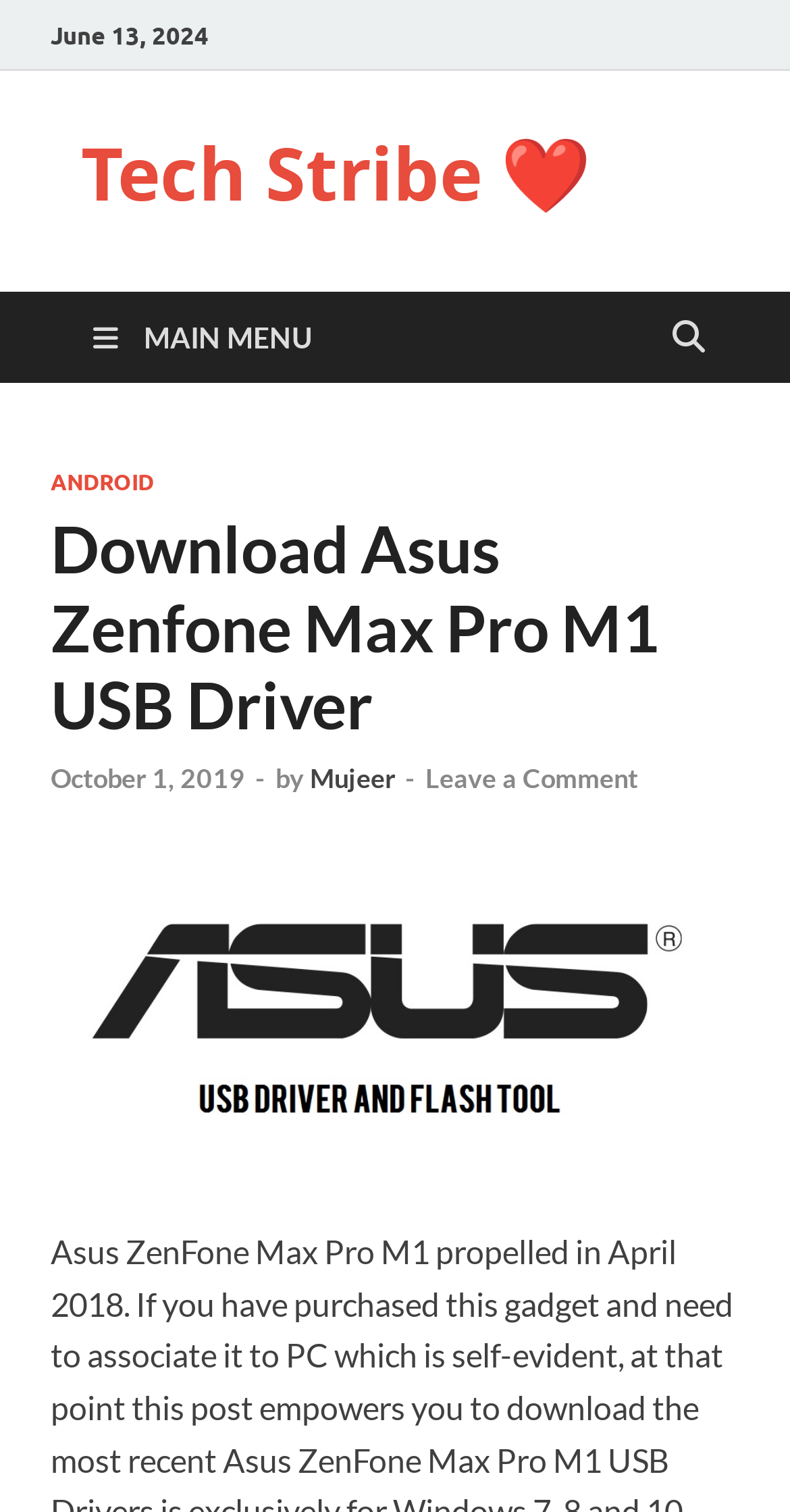Find the headline of the webpage and generate its text content.

Download Asus Zenfone Max Pro M1 USB Driver